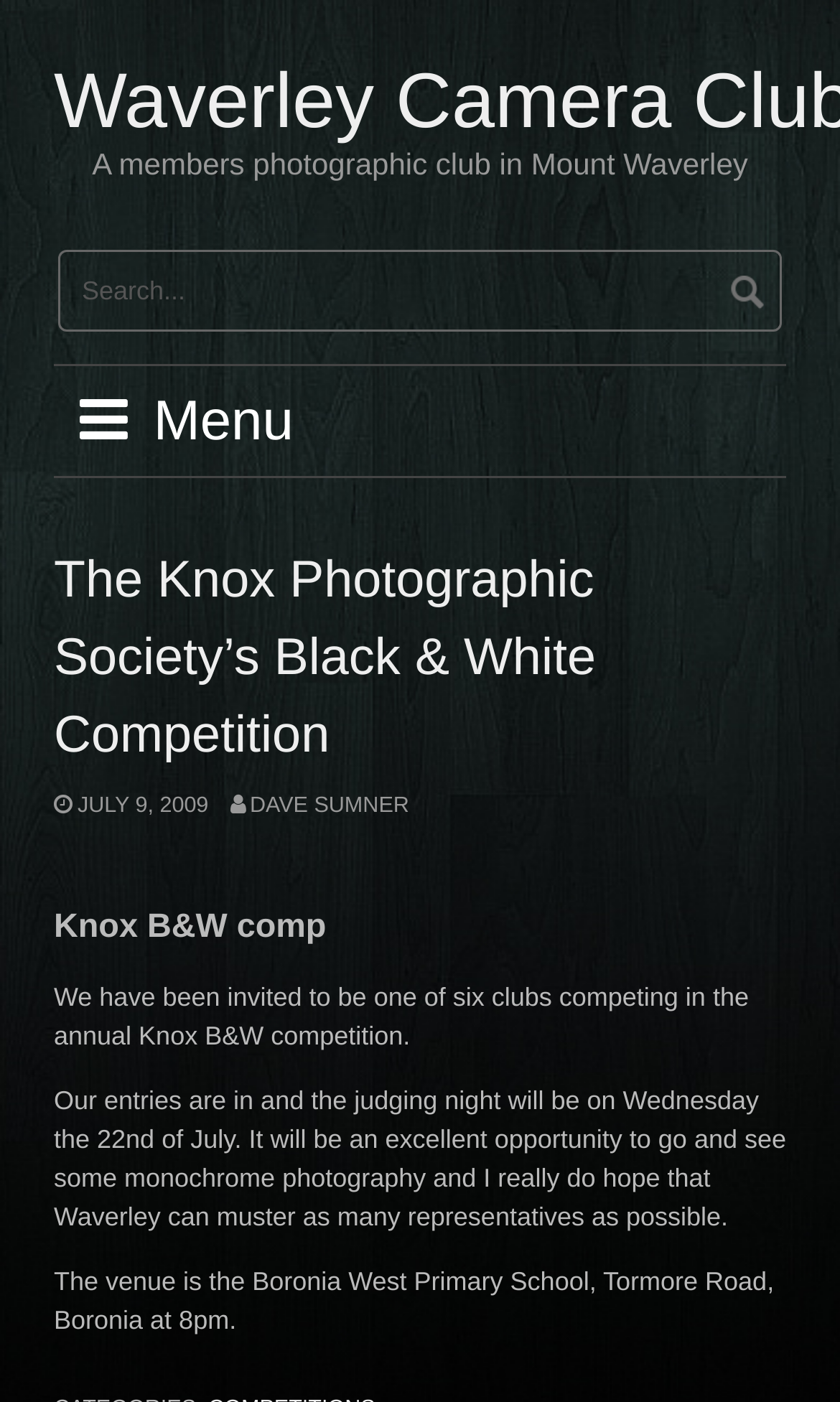Please provide a brief answer to the following inquiry using a single word or phrase:
Where is the venue for the judging night?

Boronia West Primary School